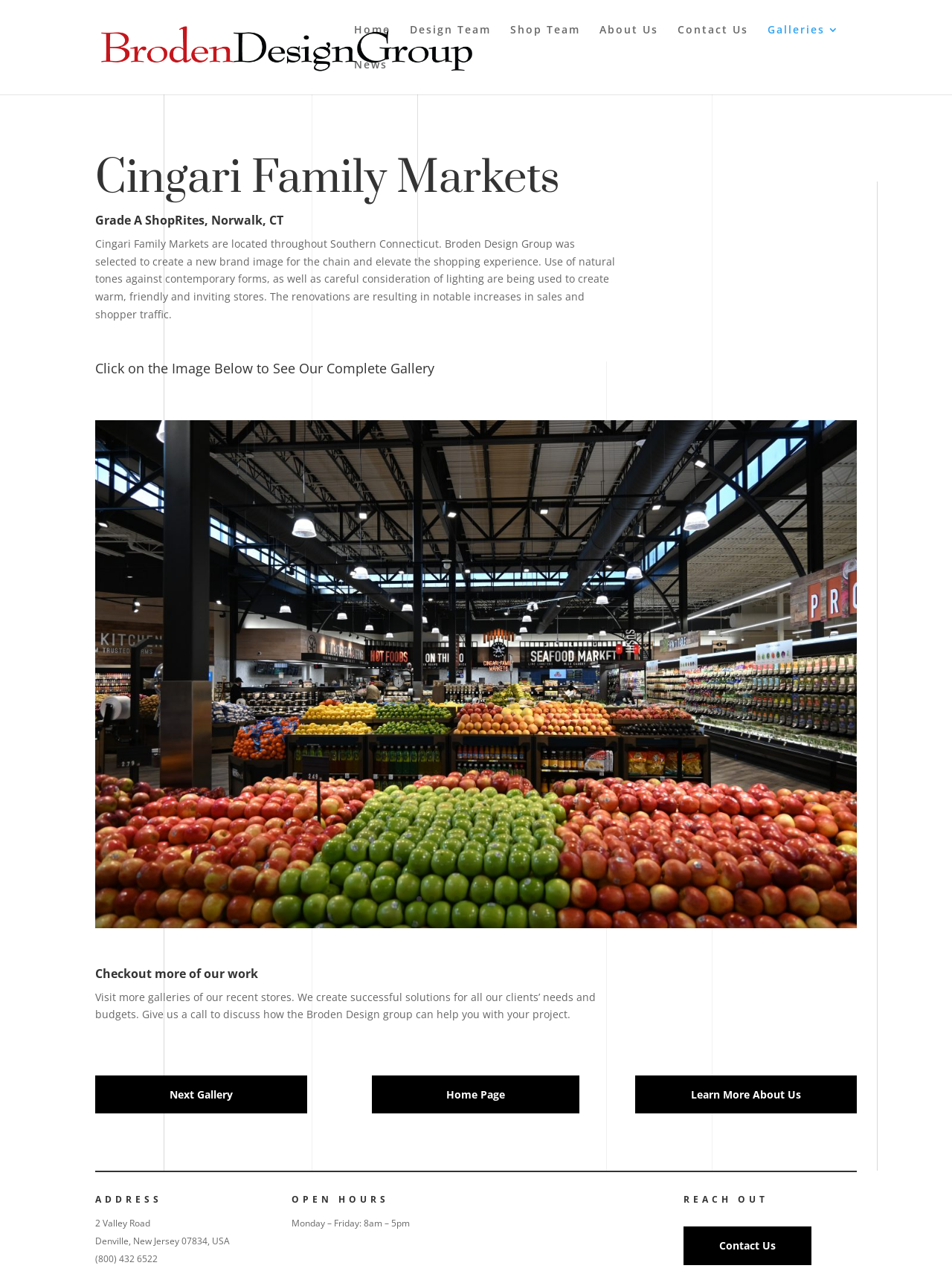Using the information in the image, give a comprehensive answer to the question: 
What is the location of Cingari Family Markets?

The location of Cingari Family Markets can be found in the paragraph of text describing the project, which states that the markets are located throughout Southern Connecticut.